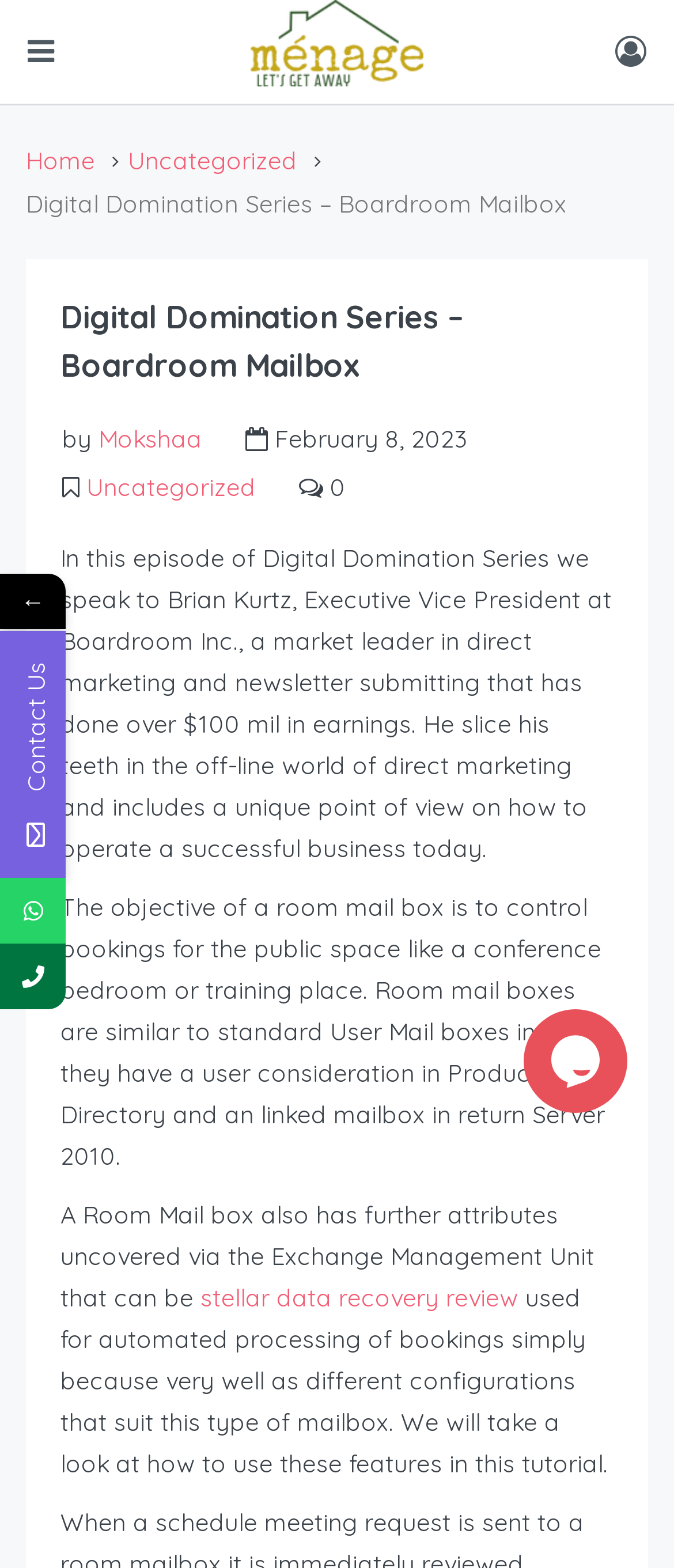Provide a short answer using a single word or phrase for the following question: 
What is the name of the series?

Digital Domination Series